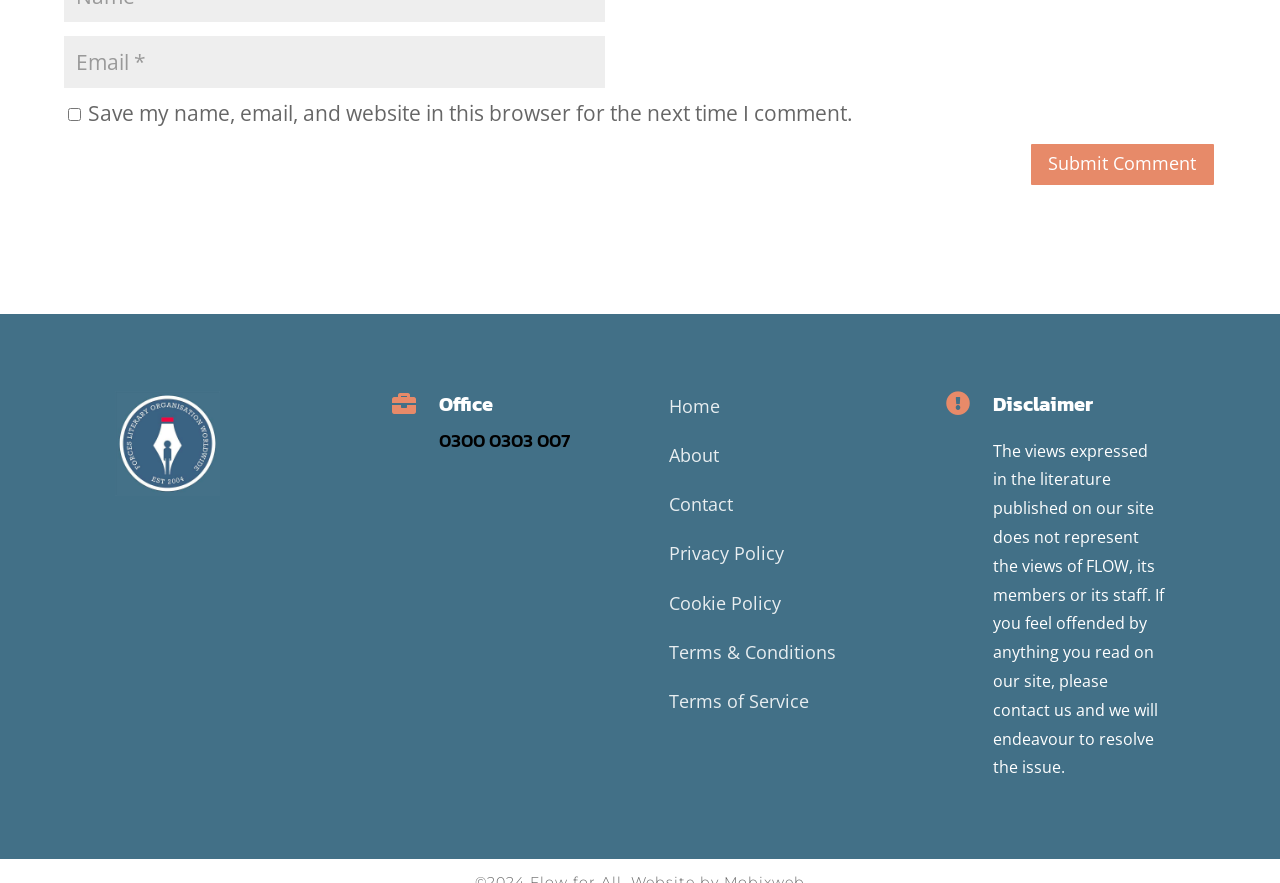Locate the bounding box coordinates of the element that should be clicked to fulfill the instruction: "Go to the home page".

[0.523, 0.446, 0.562, 0.473]